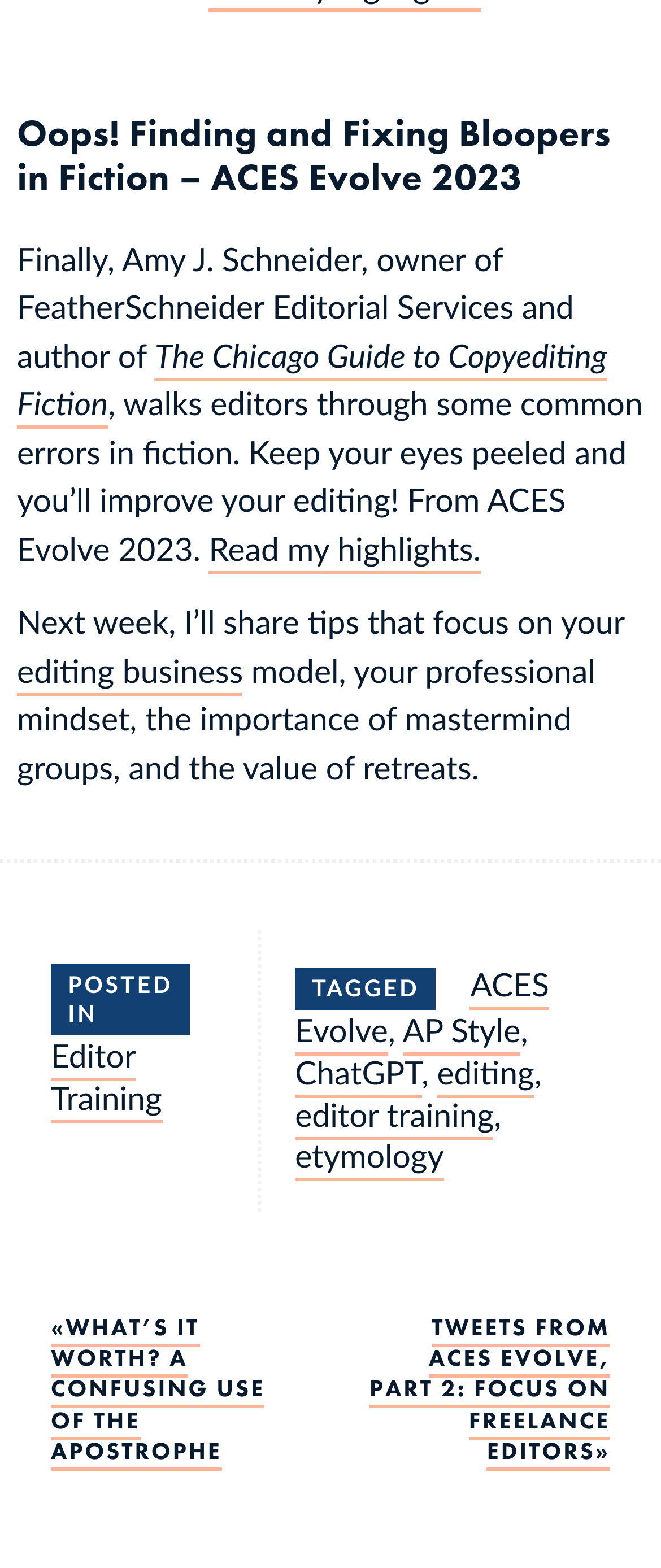How many links are there in the footer?
Based on the image, provide a one-word or brief-phrase response.

7